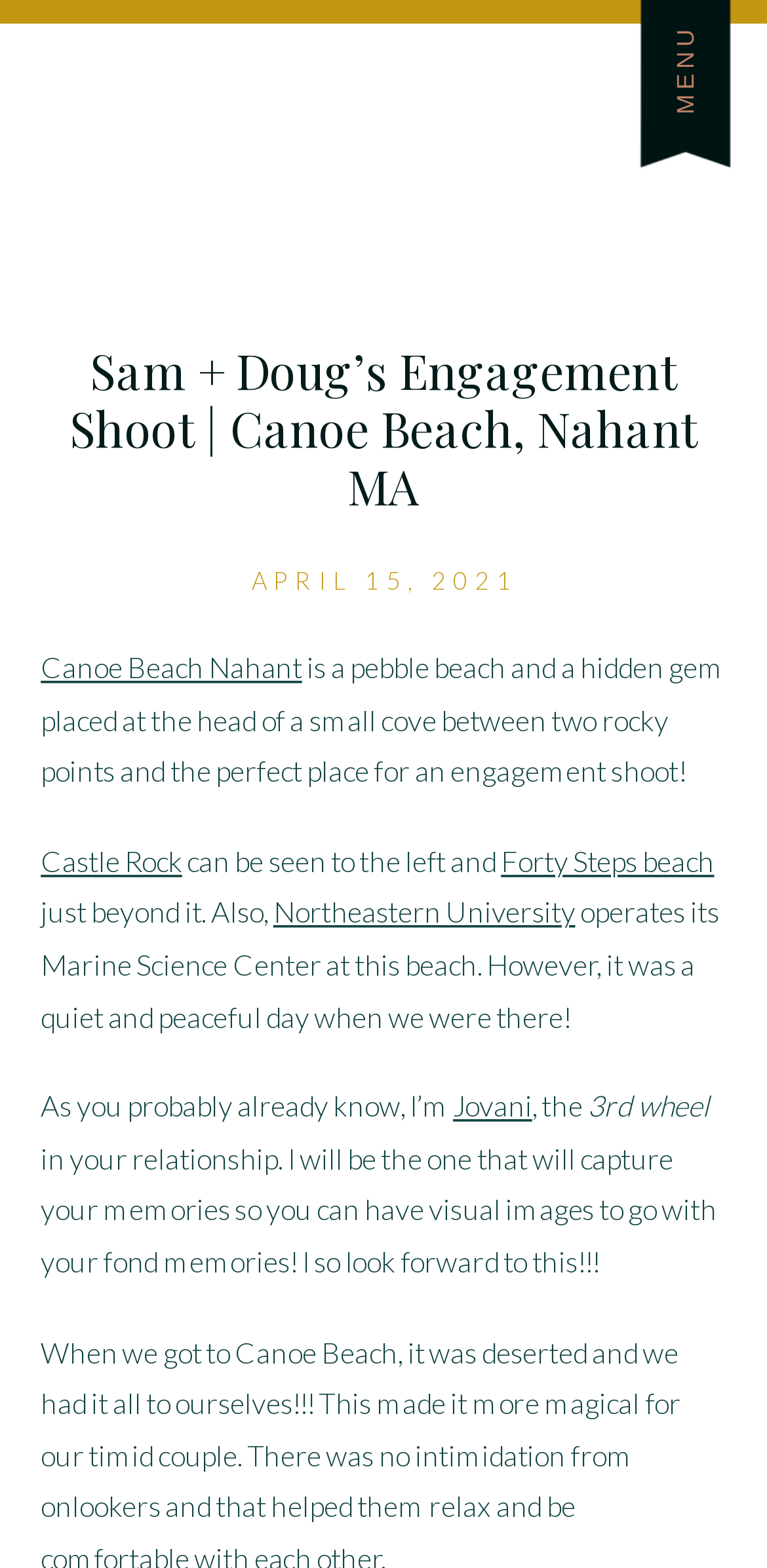Refer to the element description Canoe Beach Nahant and identify the corresponding bounding box in the screenshot. Format the coordinates as (top-left x, top-left y, bottom-right x, bottom-right y) with values in the range of 0 to 1.

[0.053, 0.414, 0.394, 0.437]